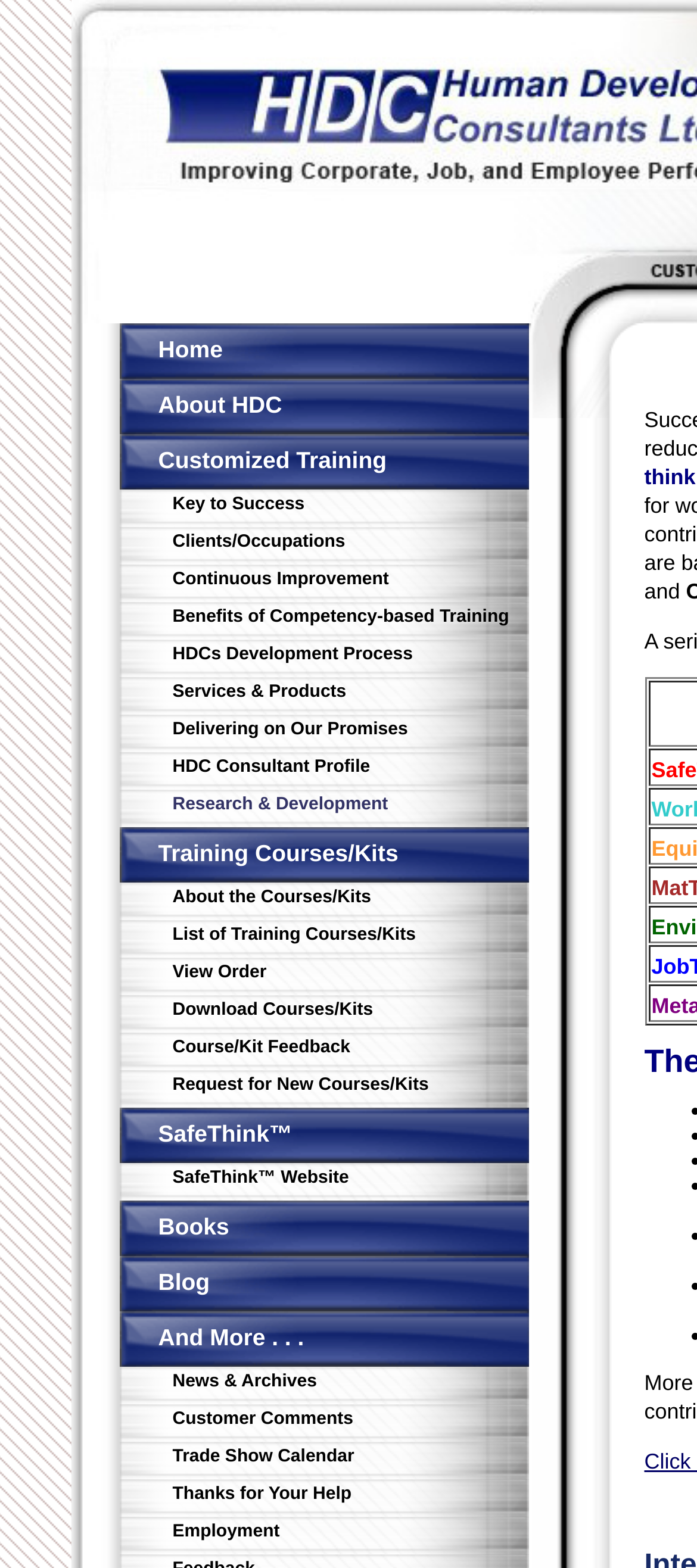Give a detailed account of the webpage, highlighting key information.

The webpage is about HDC's Research and Development, focusing on working safely, effectively, and efficiently to improve employee, job, and corporate performance. At the top-left corner, there is an image. Below the image, there is a navigation menu with multiple sections, including Home, About HDC, Customized Training, and more. Each section has a link to a corresponding webpage.

The main content area is divided into several sections, each with a table layout. The first section has links to various topics, including Key to Success, Clients/Occupations, Continuous Improvement, and Benefits of Competency-based Training. The second section has links to HDC's Development Process, Services & Products, Delivering on Our Promises, and HDC Consultant Profile. The third section has links to Research & Development, Training Courses/Kits, and related topics.

Further down the page, there are more sections with links to SafeThink™, SafeThink™ Website, Books, and Blog. The webpage has a total of 18 sections, each with multiple links to related topics. The layout is organized and easy to navigate, with clear headings and concise text.